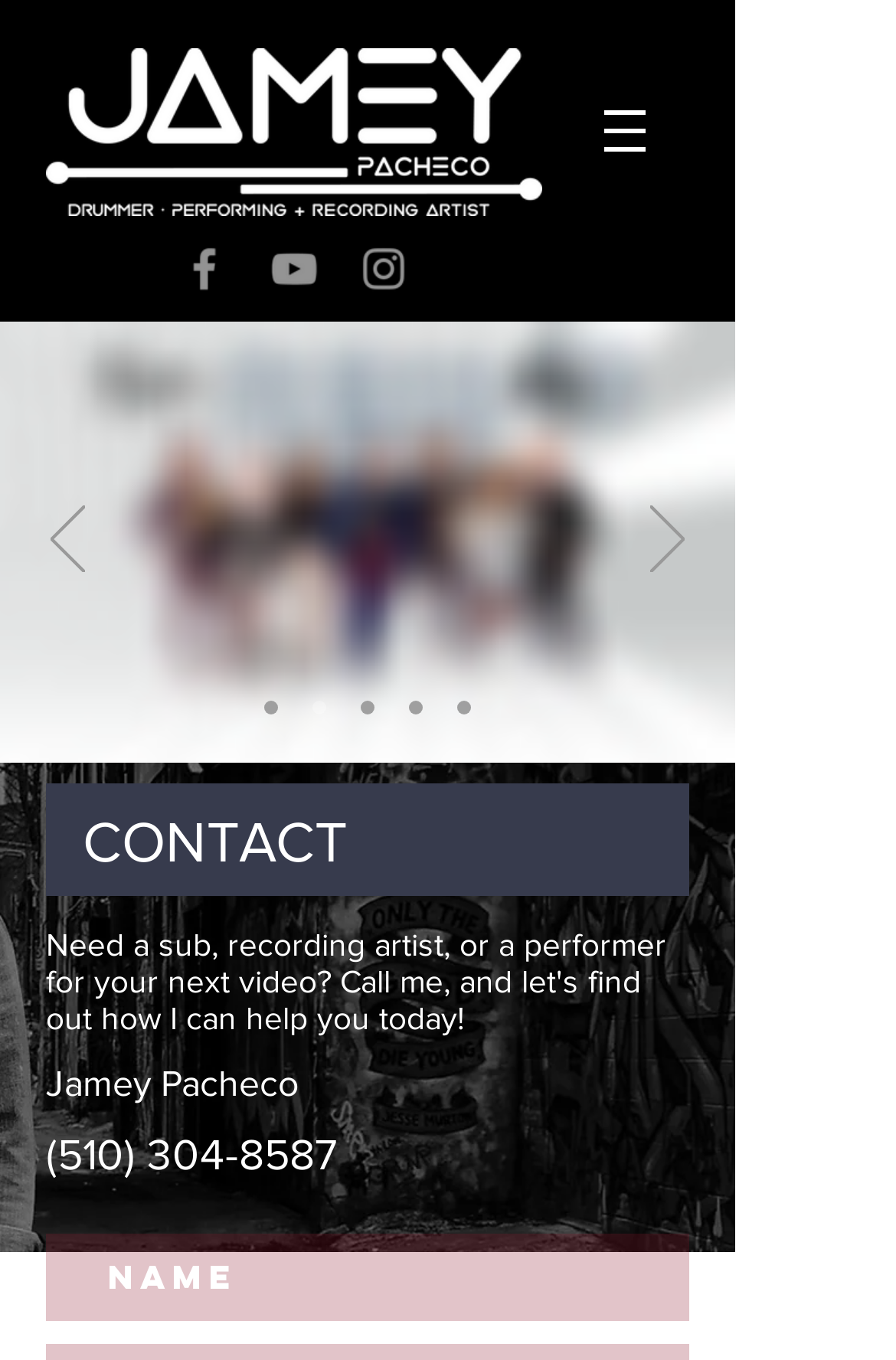Provide the bounding box coordinates of the section that needs to be clicked to accomplish the following instruction: "Enter your name in the textbox."

[0.051, 0.907, 0.769, 0.971]